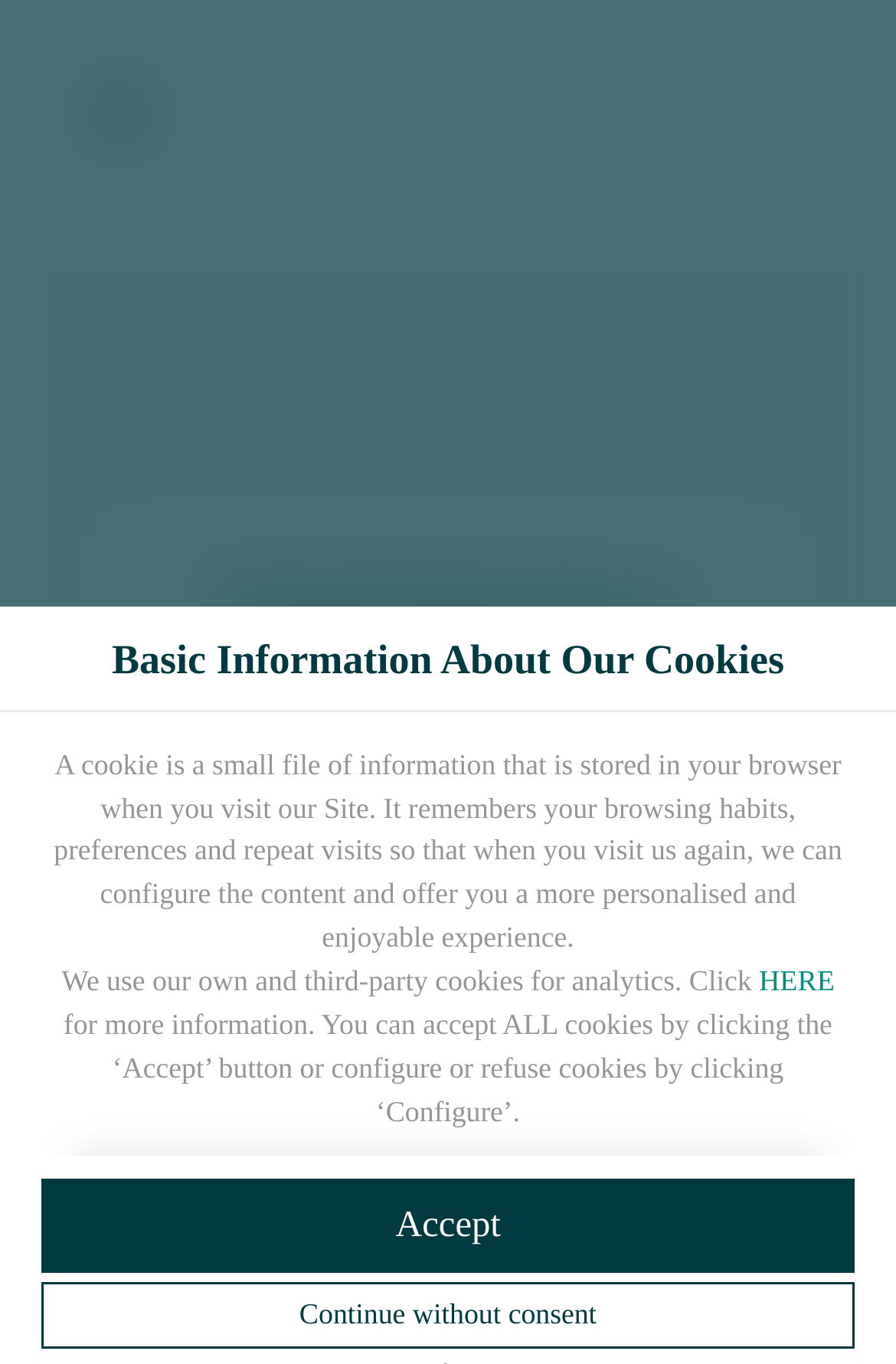Give a detailed overview of the webpage's appearance and contents.

This webpage appears to be a cookie policy or privacy settings page. At the top, there is a YouTube link with a lock icon, indicating that YouTube is blocked due to privacy settings. Below this, there is a warning message stating that some services process personal data in the USA, which may pose a risk to data protection.

Further down, there is a section titled "Basic Information About Our Cookies" that explains what cookies are and how they are used to personalize the user's experience. This section is followed by a paragraph of text that describes the use of cookies for analytics, with a link to "HERE" for more information.

The page also features two buttons: "Accept" and "Continue without consent", which are positioned near the bottom of the page. The "Accept" button is located to the right of the "Continue without consent" button.